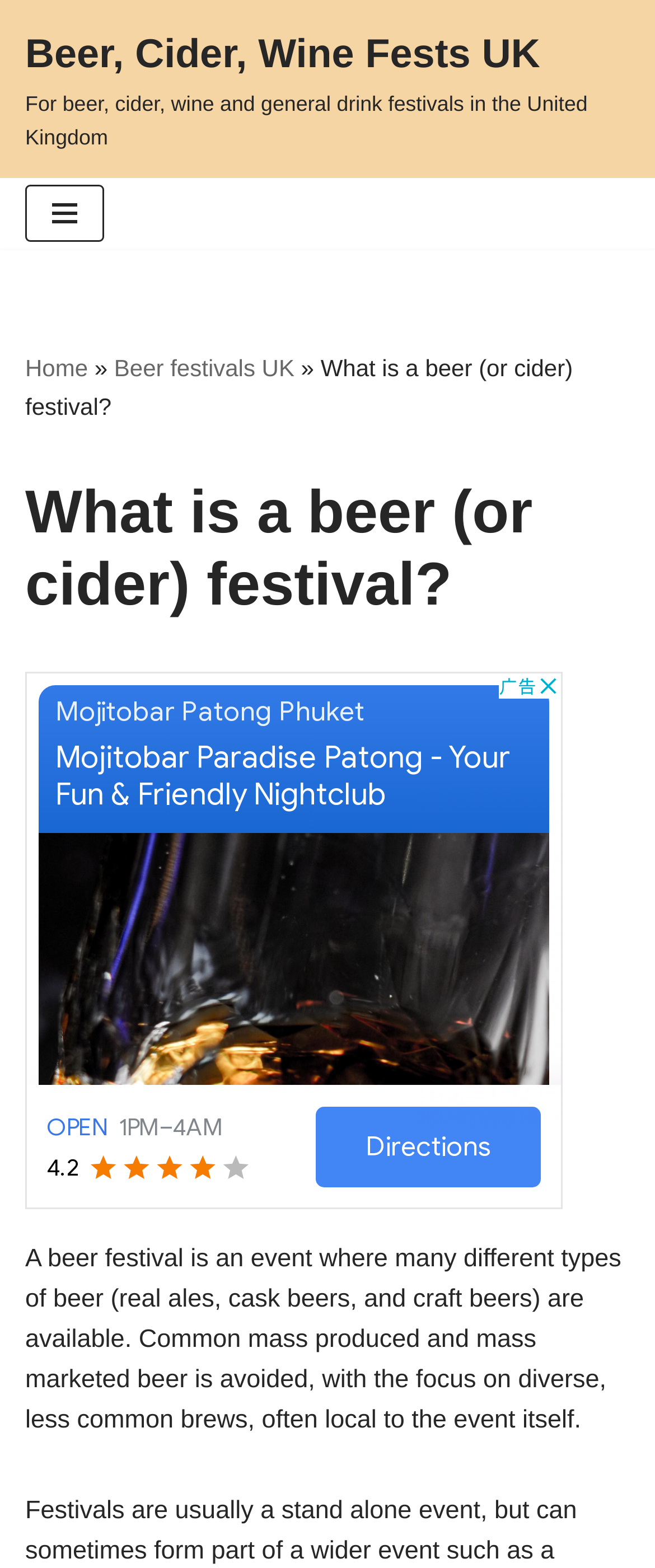Create an elaborate caption for the webpage.

The webpage is about beer festivals in the United Kingdom. At the top left, there is a link to skip to the content. Next to it, there is a link to the website's homepage, "Beer, Cider, Wine Fests UK", which takes up most of the top section. Below this, there is a navigation menu button that, when expanded, reveals links to the home page, "Beer festivals UK", and a heading that reads "What is a beer (or cider) festival?".

Below the navigation menu, there is a large heading that repeats the question "What is a beer (or cider) festival?". To the right of this heading, there is an advertisement region that takes up a significant portion of the page.

The main content of the page is a paragraph of text that explains what a beer festival is. It describes a beer festival as an event where many different types of beer are available, with a focus on diverse, less common brews, often local to the event itself. This text is located below the heading and advertisement region, and takes up most of the lower section of the page.